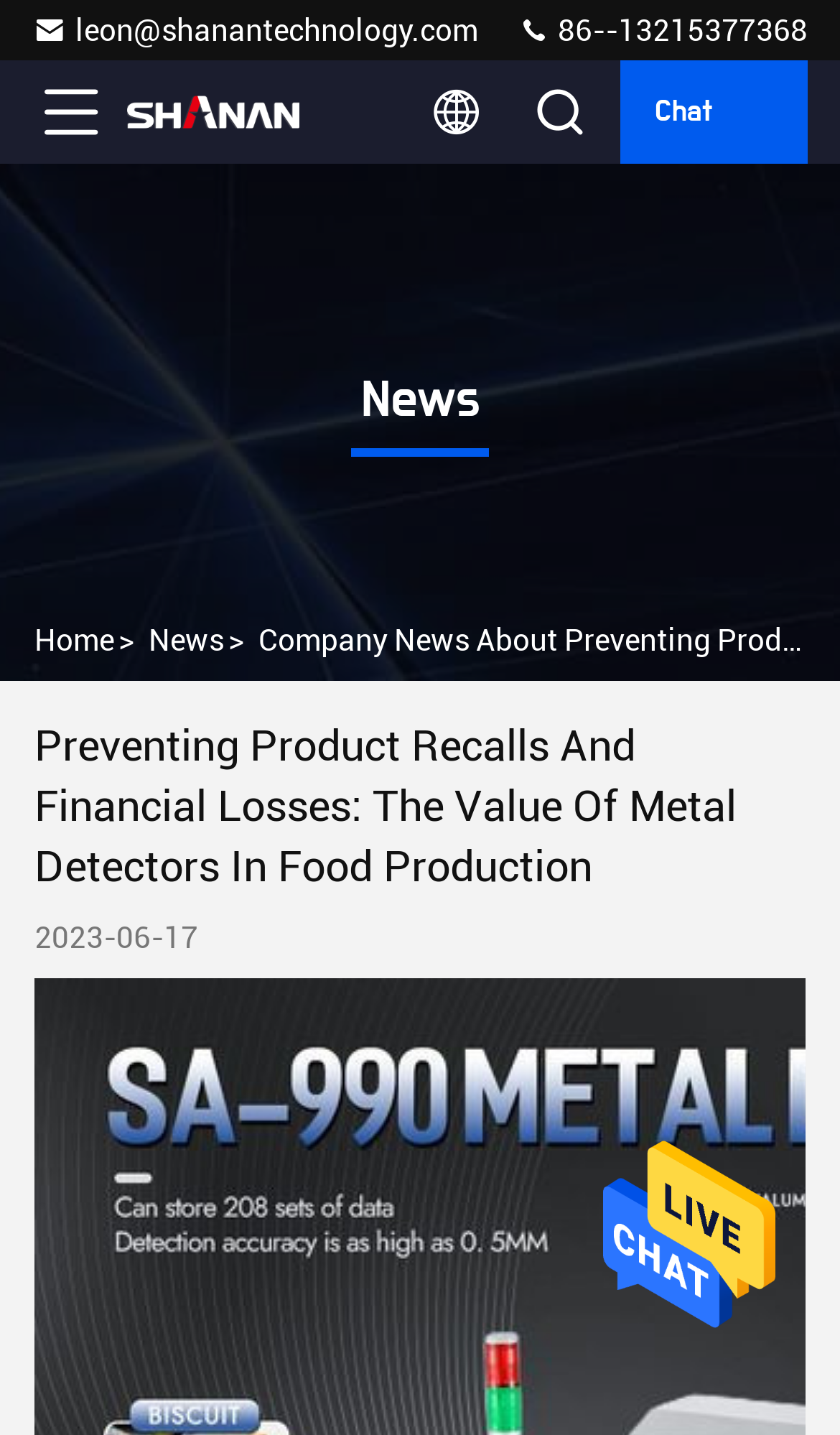Provide the text content of the webpage's main heading.

Preventing Product Recalls And Financial Losses: The Value Of Metal Detectors In Food Production